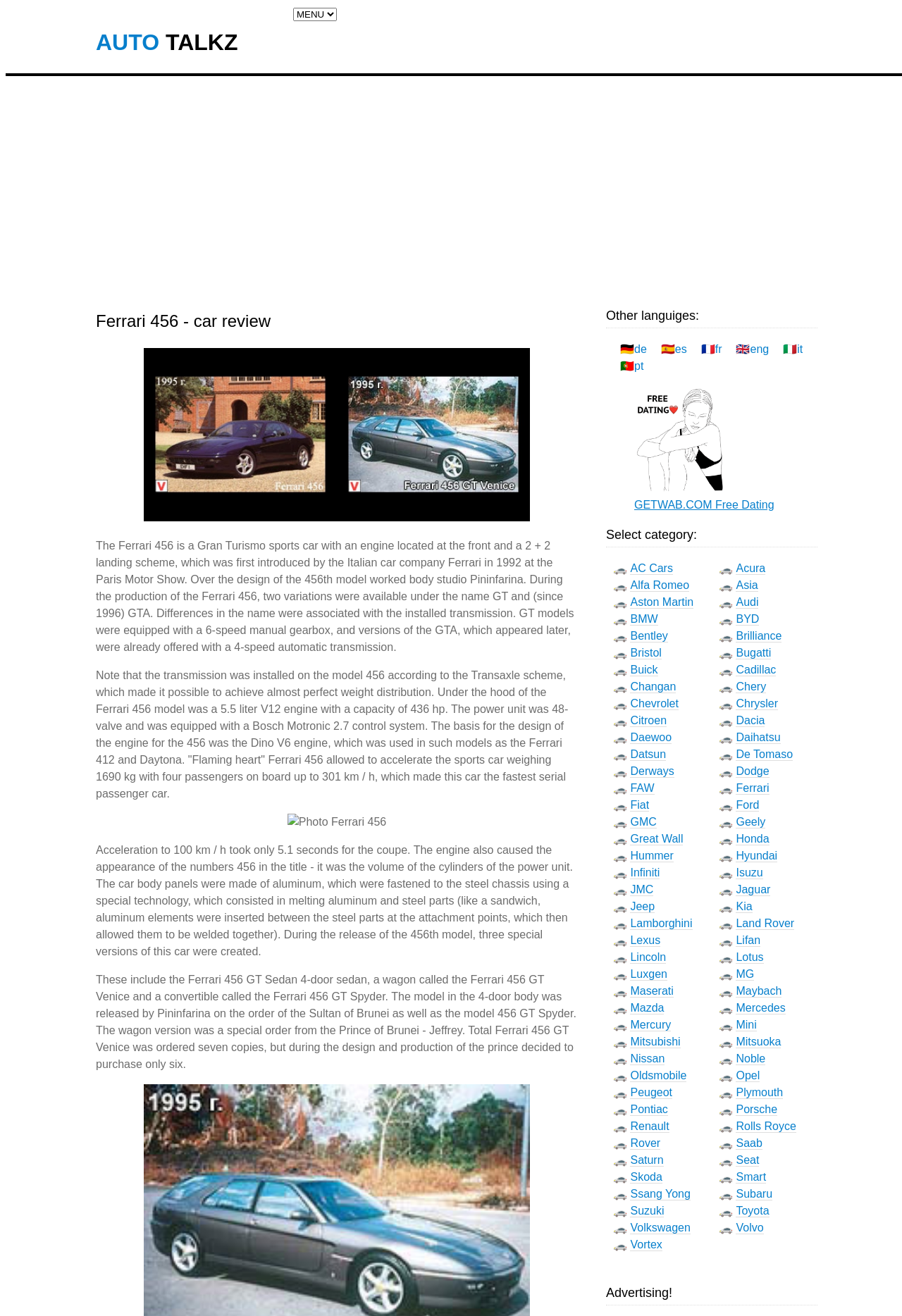Please identify the bounding box coordinates of the area that needs to be clicked to follow this instruction: "Read more about the Ferrari 456 model".

[0.106, 0.41, 0.636, 0.496]